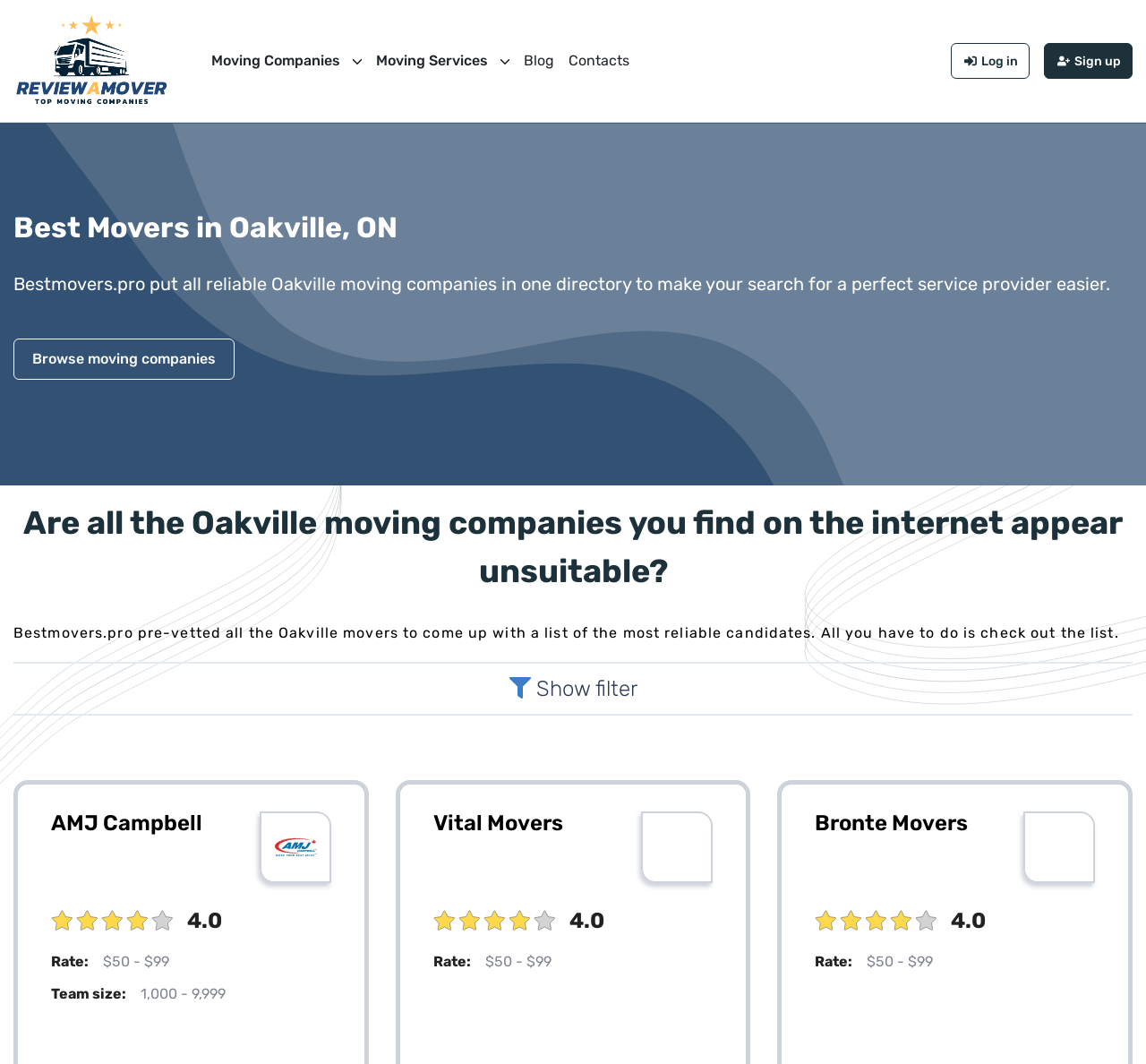Pinpoint the bounding box coordinates of the clickable element to carry out the following instruction: "Review a Mover."

[0.012, 0.013, 0.148, 0.101]